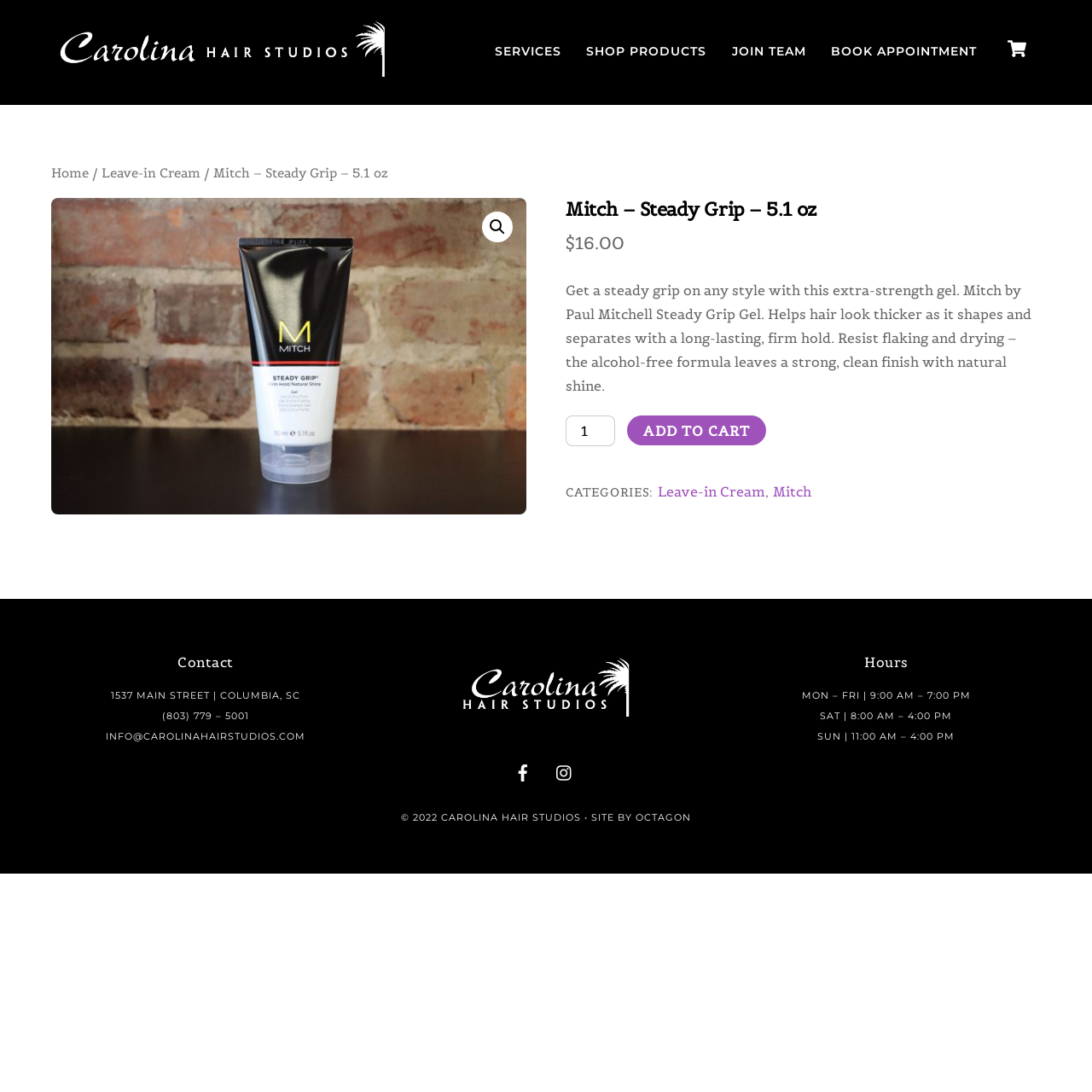Given the element description: "Leave-in Cream", predict the bounding box coordinates of this UI element. The coordinates must be four float numbers between 0 and 1, given as [left, top, right, bottom].

[0.093, 0.151, 0.184, 0.166]